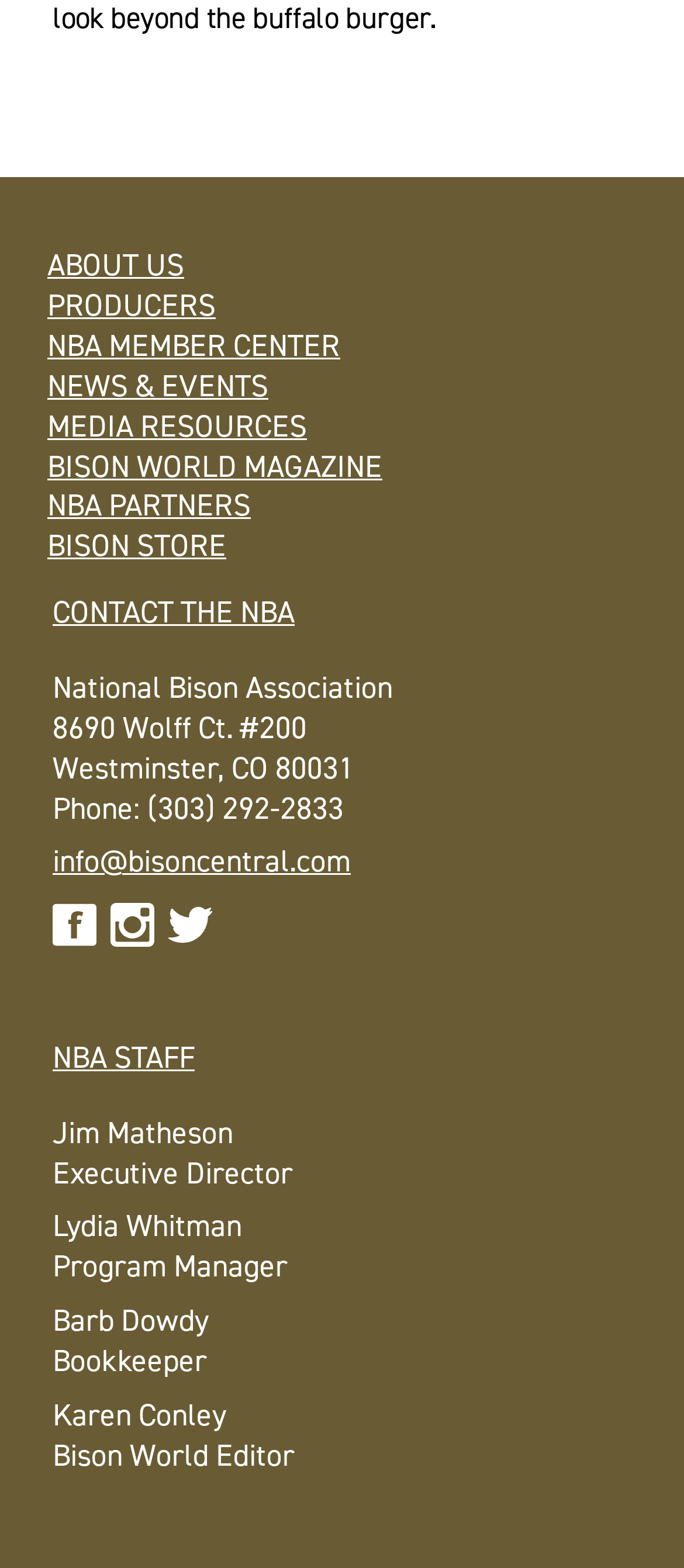Specify the bounding box coordinates of the region I need to click to perform the following instruction: "View TOP 10 TRAVEL CAMERAS". The coordinates must be four float numbers in the range of 0 to 1, i.e., [left, top, right, bottom].

None